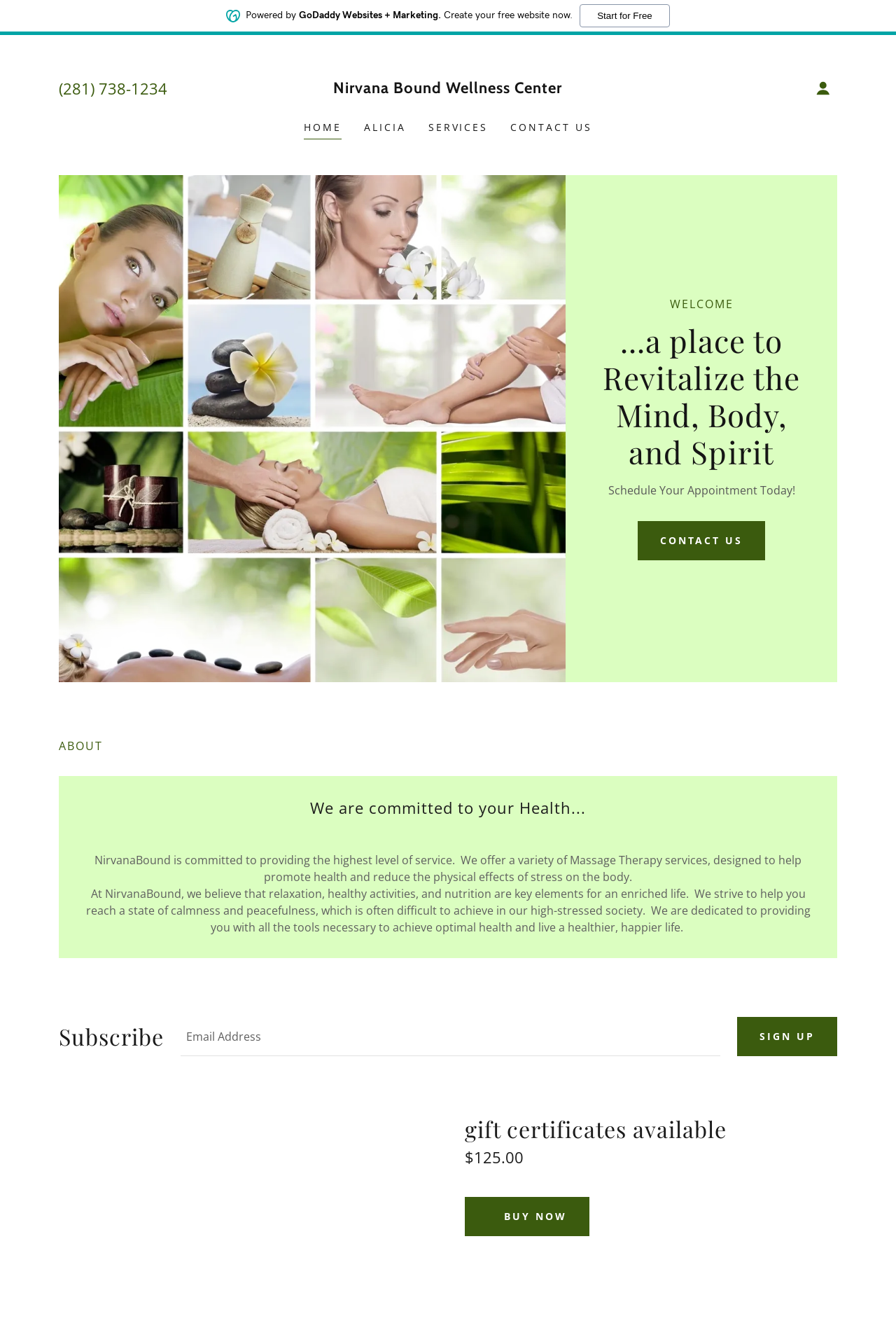How can I schedule an appointment?
Give a detailed and exhaustive answer to the question.

To schedule an appointment, I can click on the 'CONTACT US' link which is located at the top of the webpage, or I can click on the 'Schedule Your Appointment Today!' button which is located in the middle of the webpage.